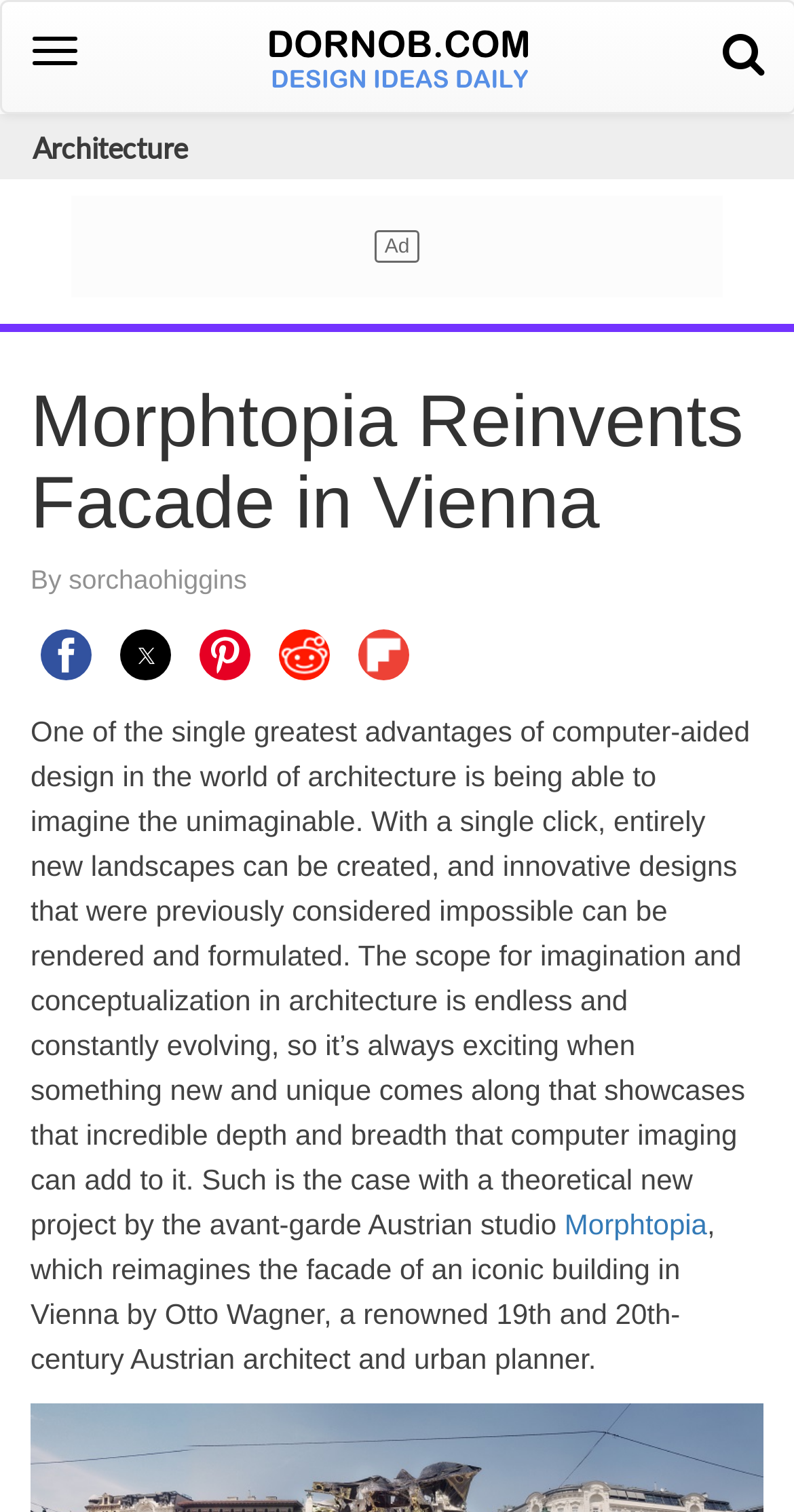Explain in detail what you observe on this webpage.

The webpage is about Morphtopia, a theoretical project that reimagines the facade of an iconic building in Vienna by Otto Wagner. At the top left, there is a link to "Architecture" and a button to "Toggle navigation". On the top right, there is a link to "Dornob" and a button with no description. 

Below these elements, there is a heading that reads "Morphtopia Reinvents Facade in Vienna". Next to the heading, there is a link to the author "sorchaohiggins". 

Underneath the heading, there are social media sharing buttons, including Facebook, Twitter, Pinterest, Reddit, and Flipboard, aligned horizontally. 

The main content of the webpage is a paragraph of text that discusses the advantages of computer-aided design in architecture, highlighting its ability to imagine and create new landscapes and innovative designs. The text also introduces the Morphtopia project, which showcases the capabilities of computer imaging in architecture. 

The paragraph is followed by a link to "Morphtopia" and another sentence that provides more context about the project, describing how it reimagines the facade of an iconic building in Vienna by Otto Wagner.